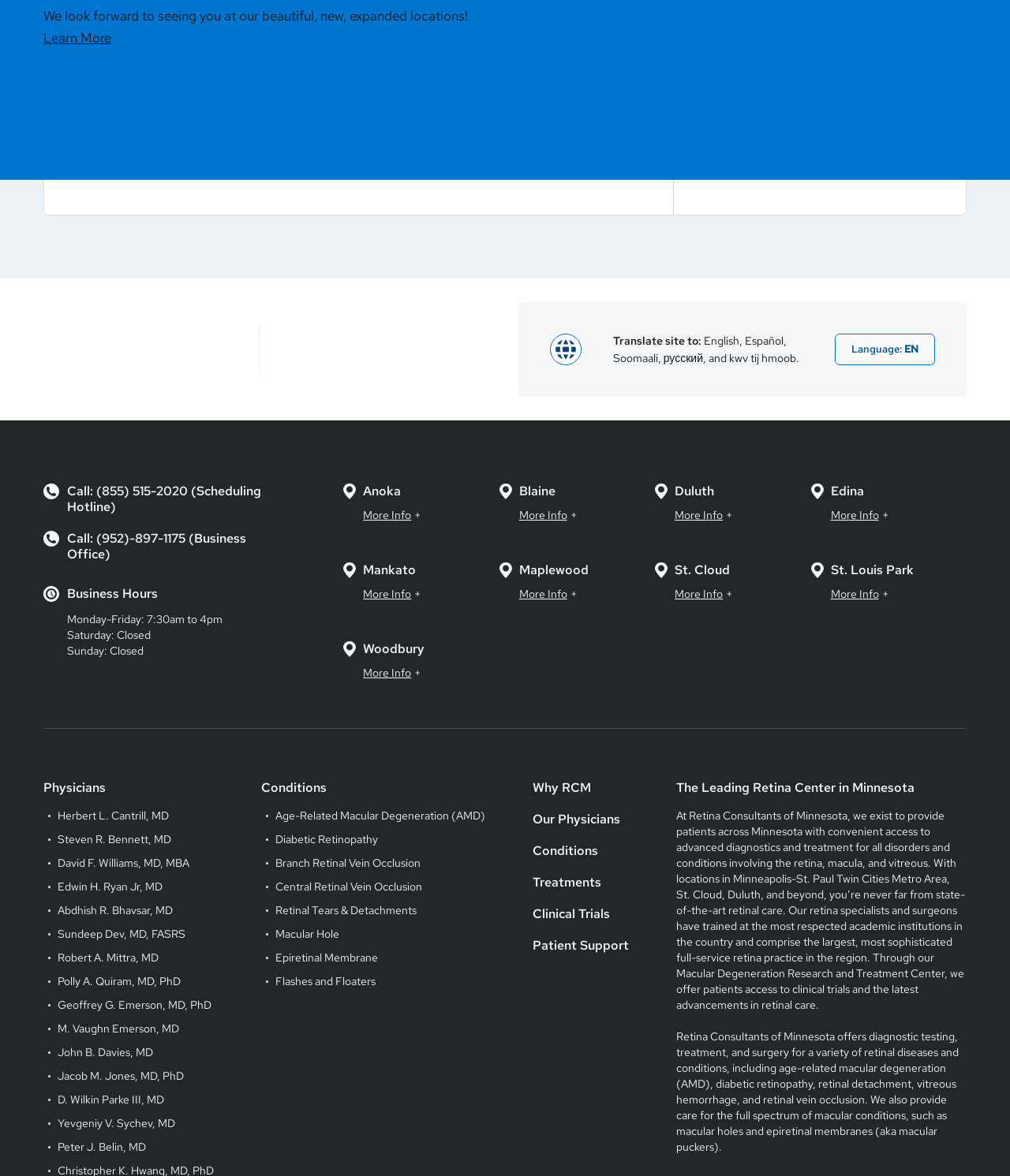Identify the bounding box coordinates of the section that should be clicked to achieve the task described: "Translate the site to Español".

[0.607, 0.284, 0.694, 0.296]